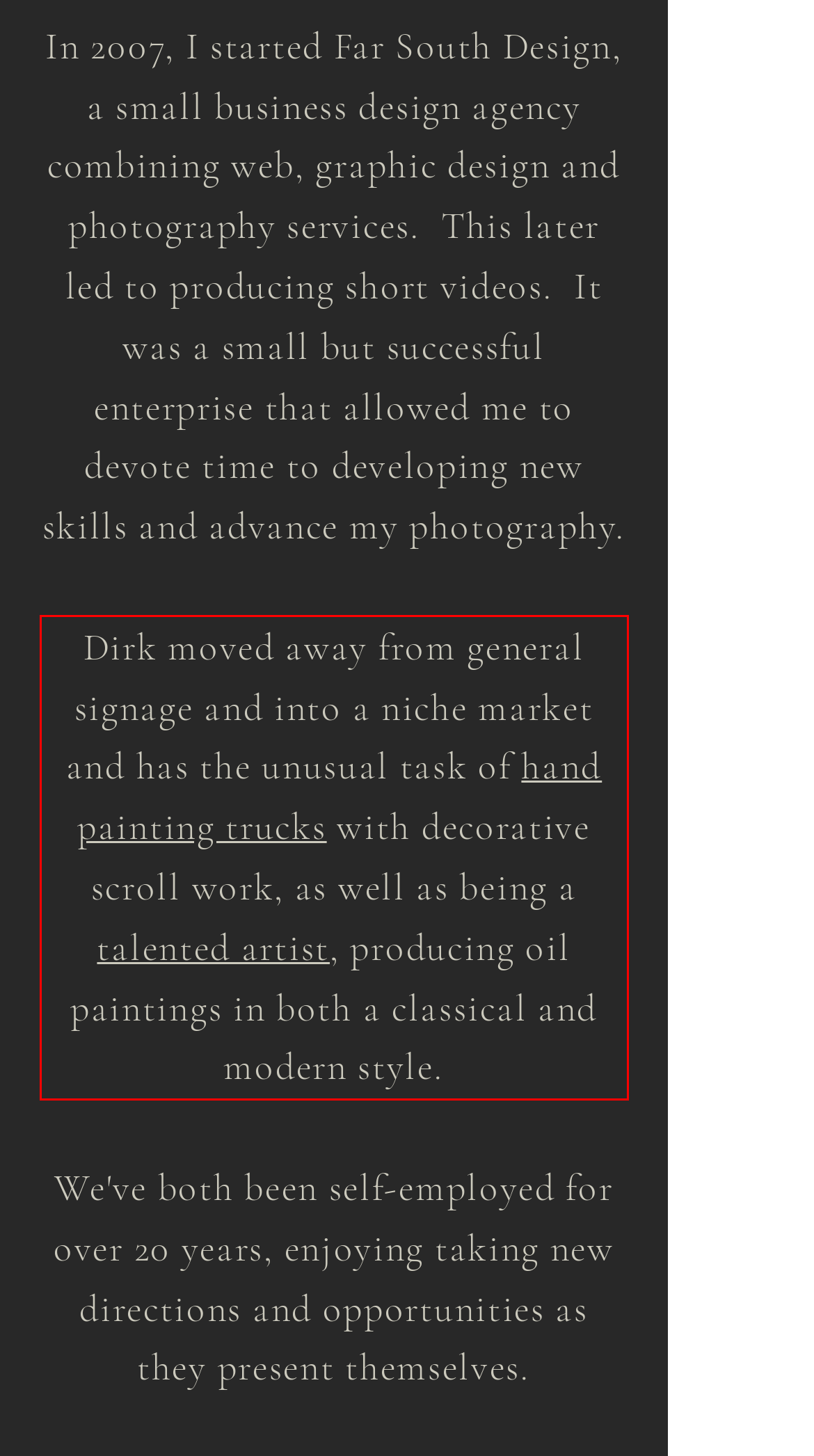Using the provided screenshot, read and generate the text content within the red-bordered area.

Dirk moved away from general signage and into a niche market and has the unusual task of hand painting trucks with decorative scroll work, as well as being a talented artist, producing oil paintings in both a classical and modern style.